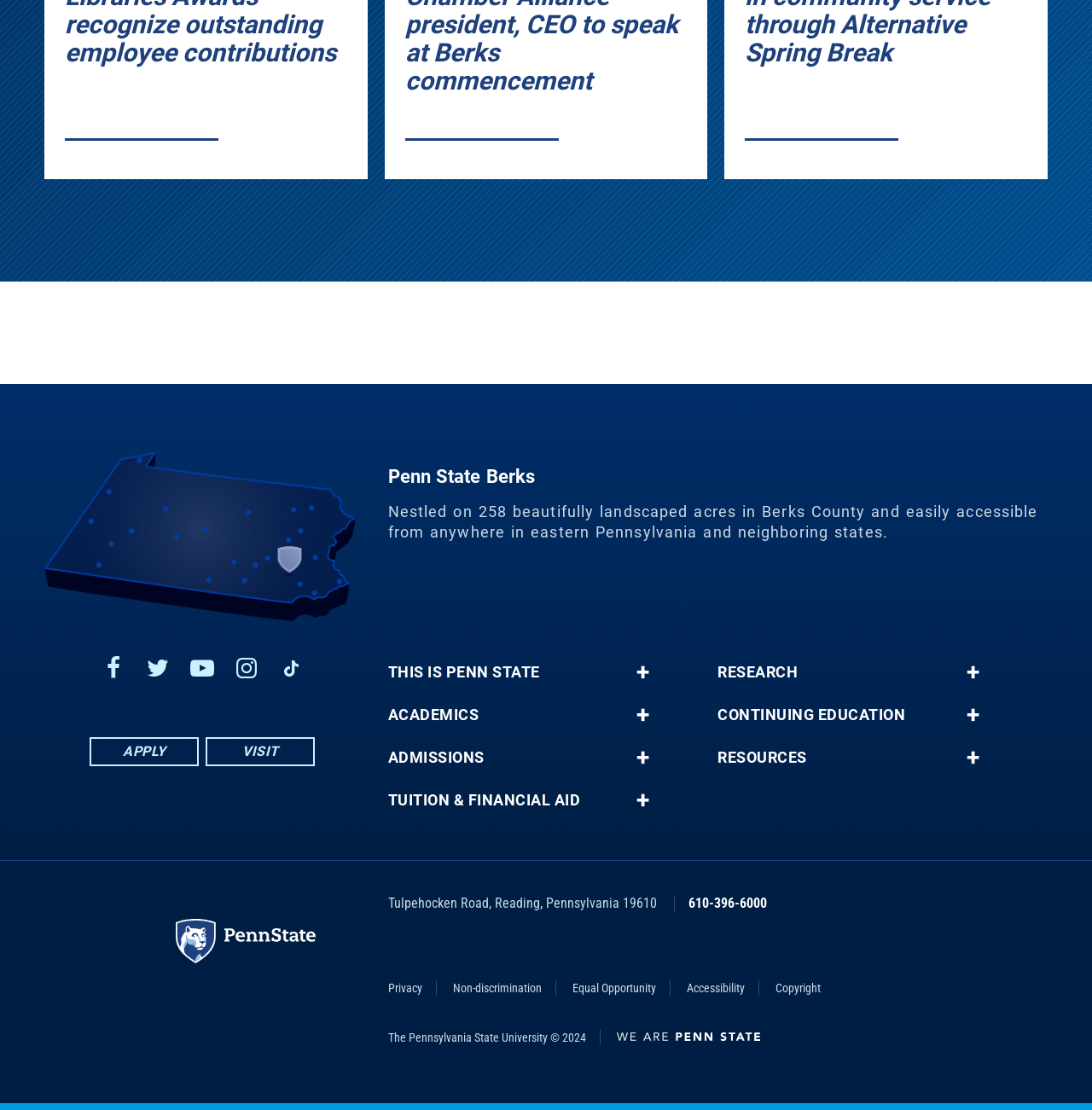What is the location of Penn State Berks?
Kindly give a detailed and elaborate answer to the question.

I found this information from the static text 'Nestled on 258 beautifully landscaped acres in Berks County and easily accessible from anywhere in eastern Pennsylvania and neighboring states.' which provides the location of Penn State Berks.